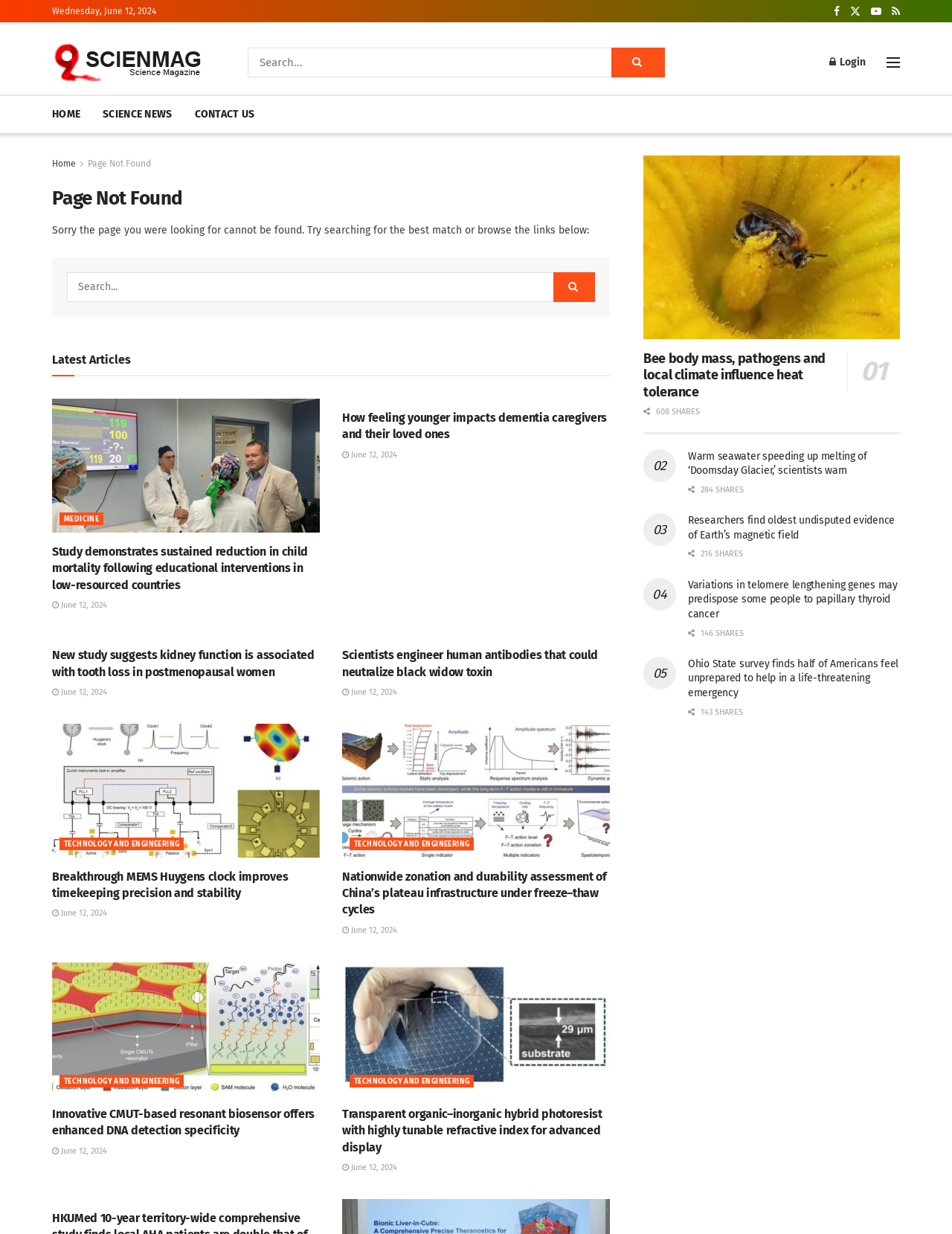Can you find the bounding box coordinates for the UI element given this description: "parent_node: TECHNOLOGY AND ENGINEERING"? Provide the coordinates as four float numbers between 0 and 1: [left, top, right, bottom].

[0.359, 0.779, 0.641, 0.887]